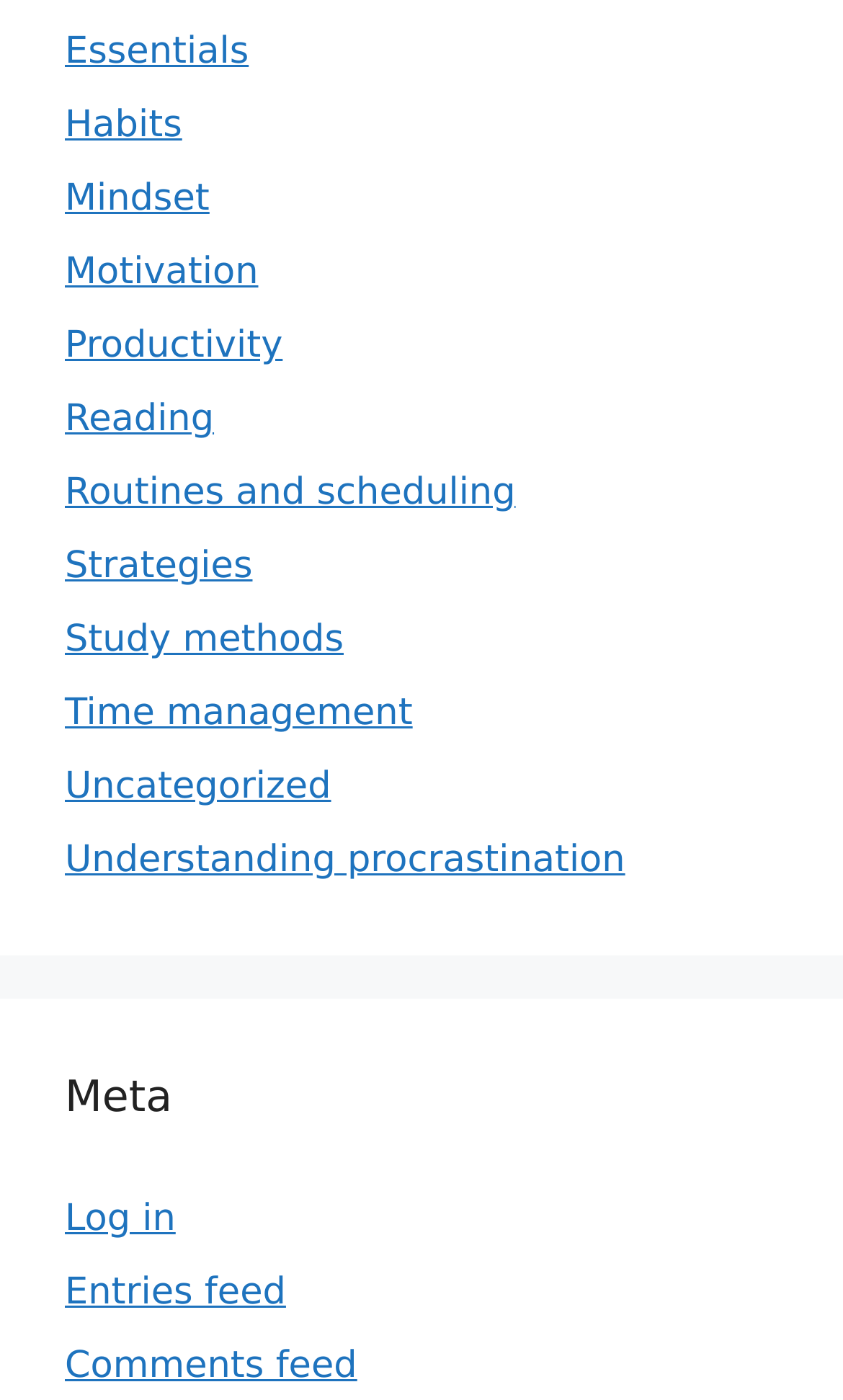Identify the bounding box coordinates of the specific part of the webpage to click to complete this instruction: "Go to Log in".

[0.077, 0.855, 0.208, 0.886]